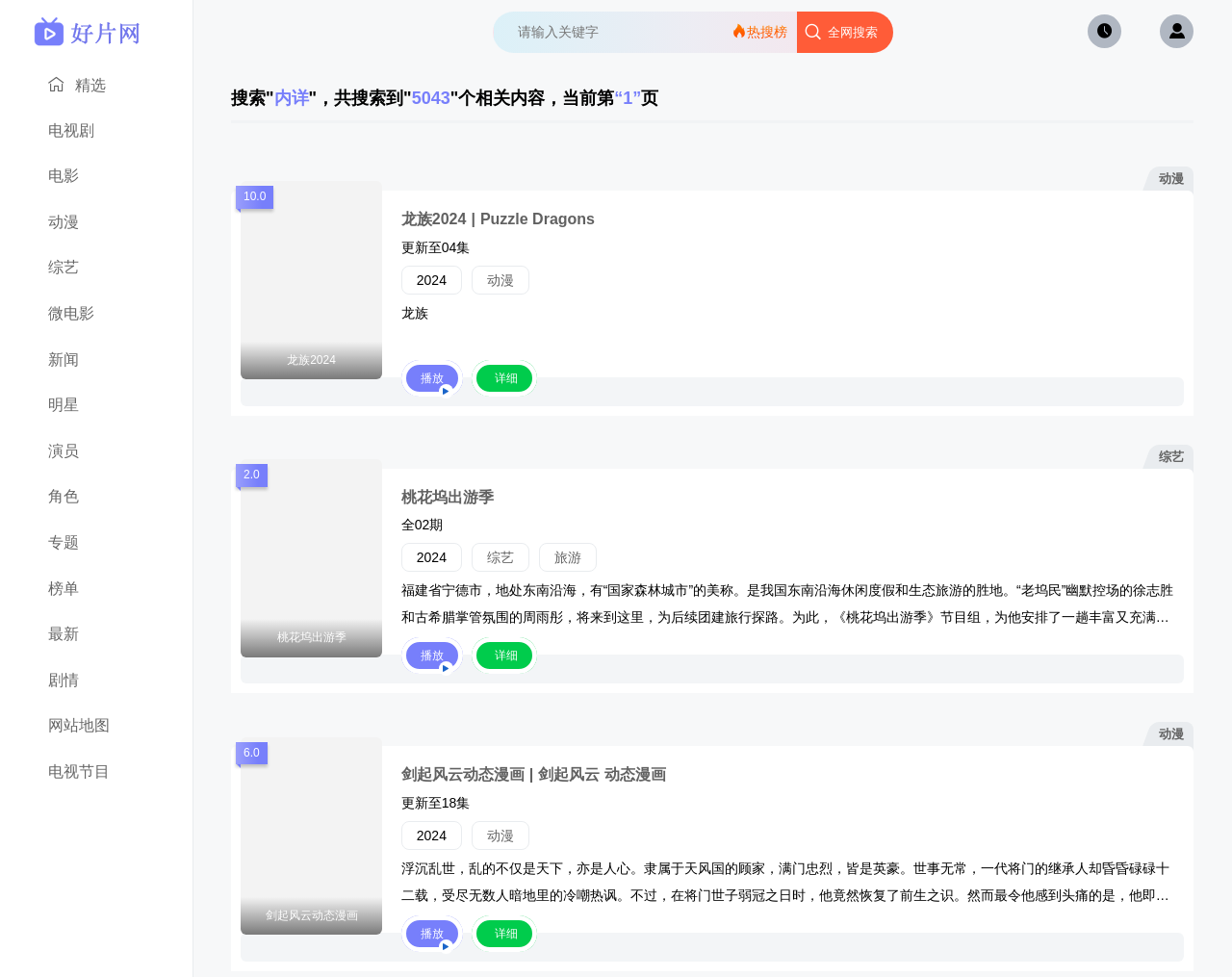Please analyze the image and provide a thorough answer to the question:
What is the genre of '剑起风云动态漫画'?

The genre of '剑起风云动态漫画' can be determined by looking at the text '动漫' which is located next to the title '剑起风云动态漫画'.